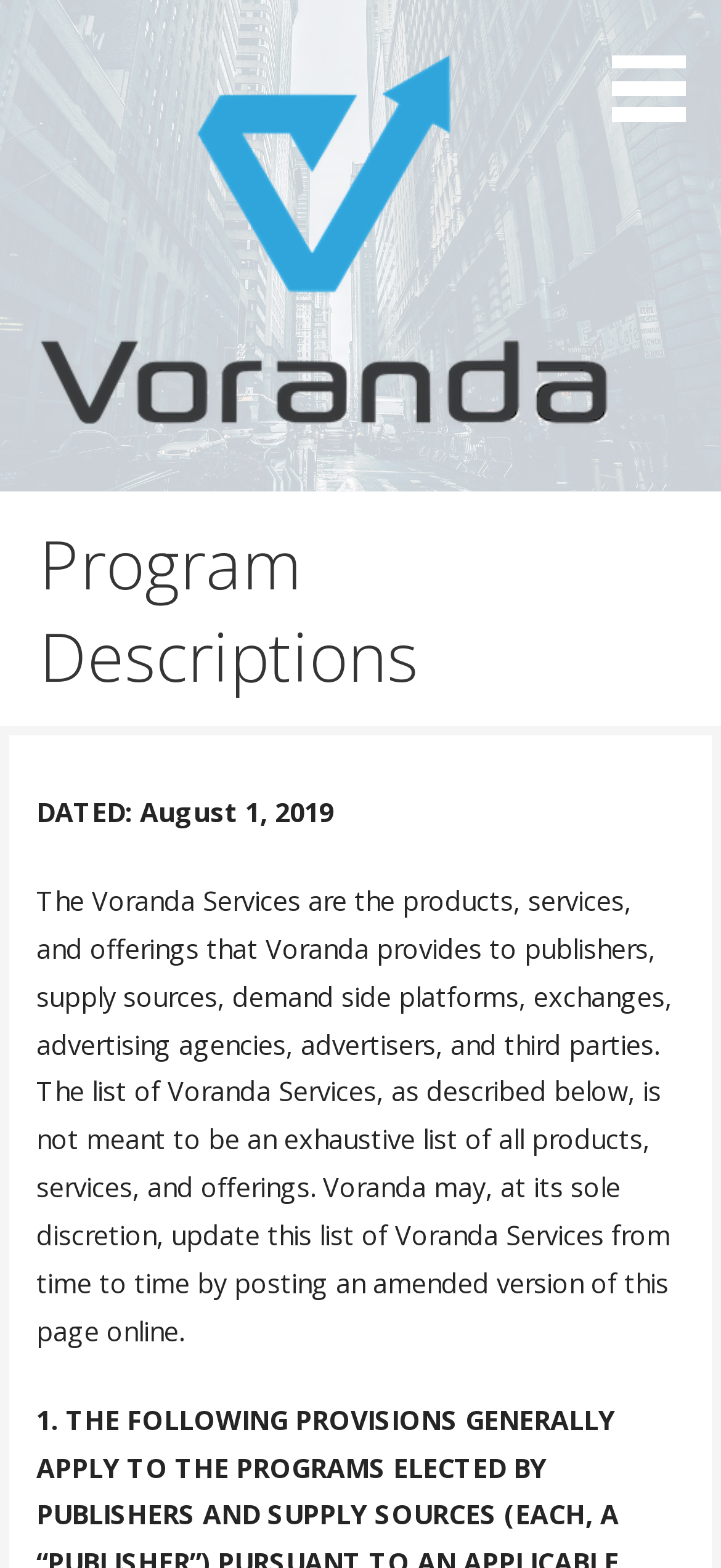What is the layout of the page?
Please look at the screenshot and answer in one word or a short phrase.

Header and body